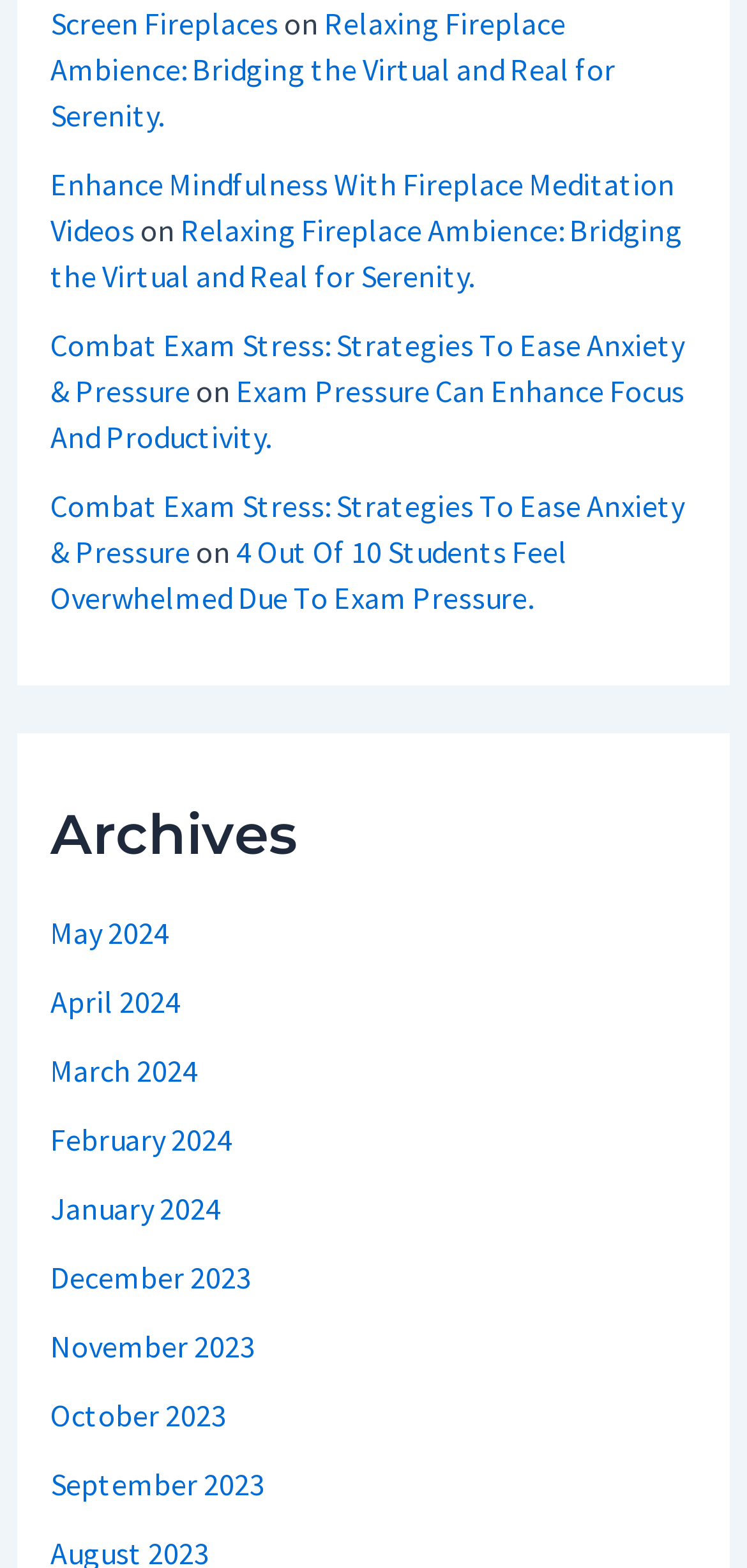What is the topic of the first article?
Use the information from the image to give a detailed answer to the question.

I looked at the link text inside the first 'article' element, which is 'Relaxing Fireplace Ambience: Bridging the Virtual and Real for Serenity.'. This suggests that the topic of the first article is related to fireplace ambience.